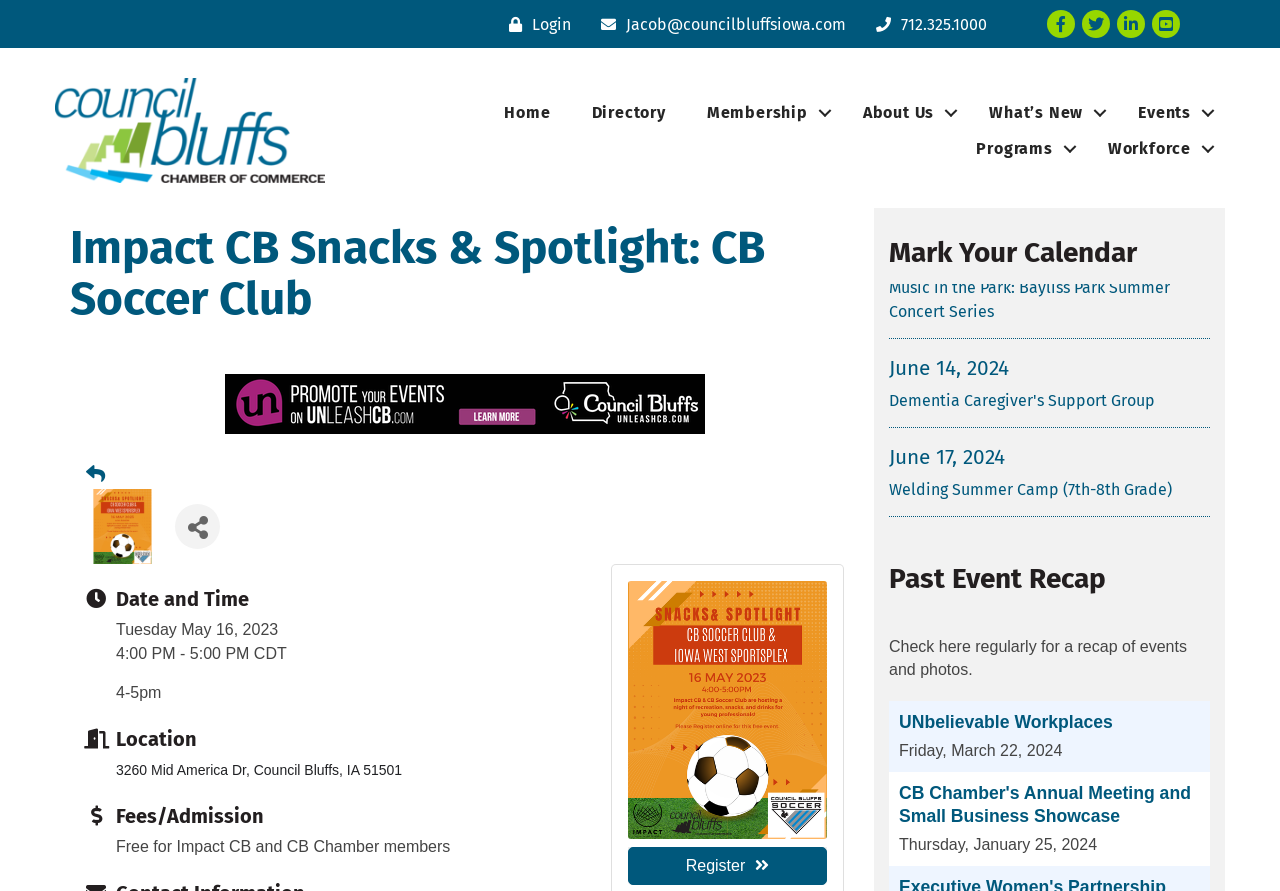Determine the bounding box coordinates of the clickable element necessary to fulfill the instruction: "Click the Login button". Provide the coordinates as four float numbers within the 0 to 1 range, i.e., [left, top, right, bottom].

[0.39, 0.015, 0.446, 0.041]